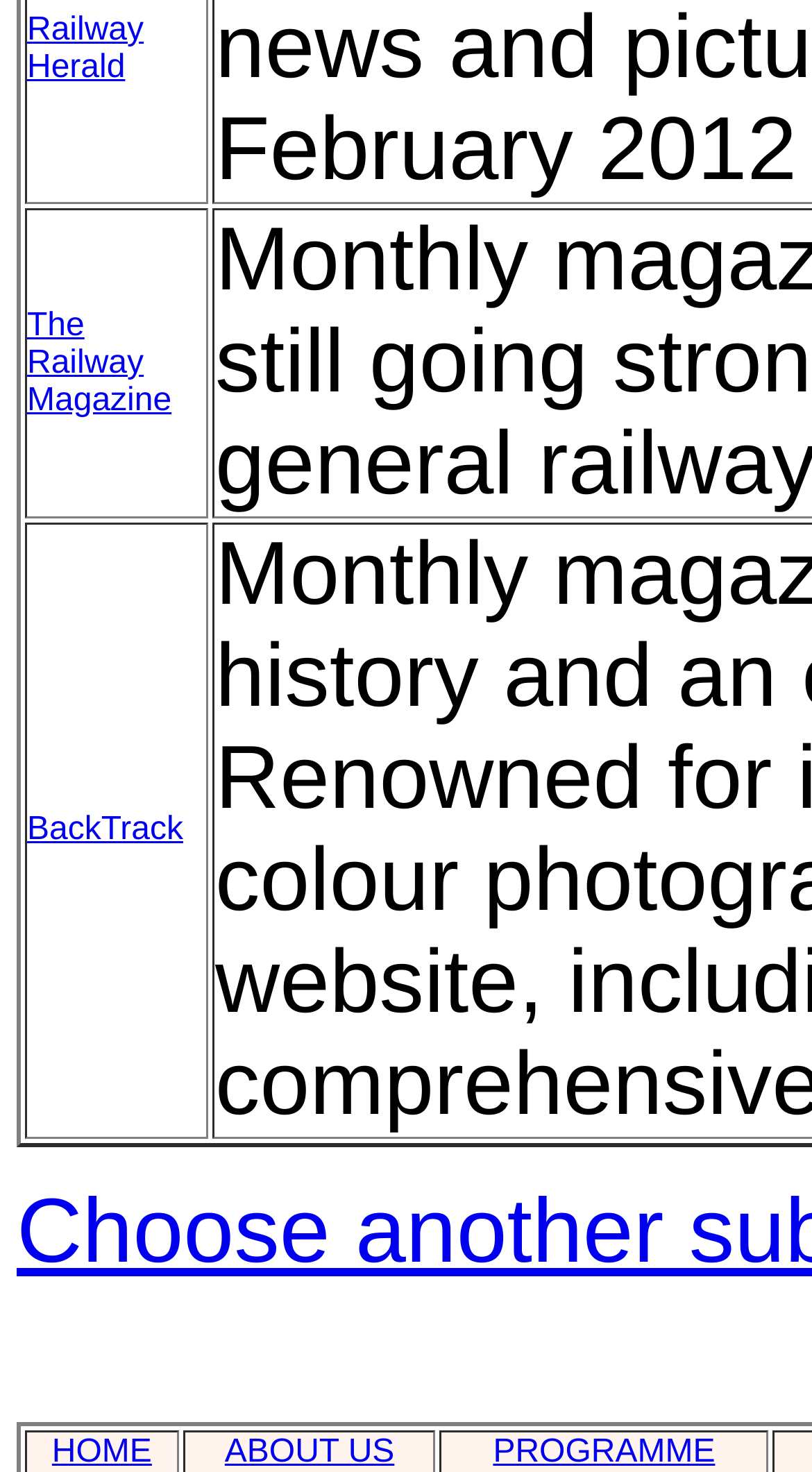From the webpage screenshot, identify the region described by Railway Herald. Provide the bounding box coordinates as (top-left x, top-left y, bottom-right x, bottom-right y), with each value being a floating point number between 0 and 1.

[0.033, 0.008, 0.177, 0.058]